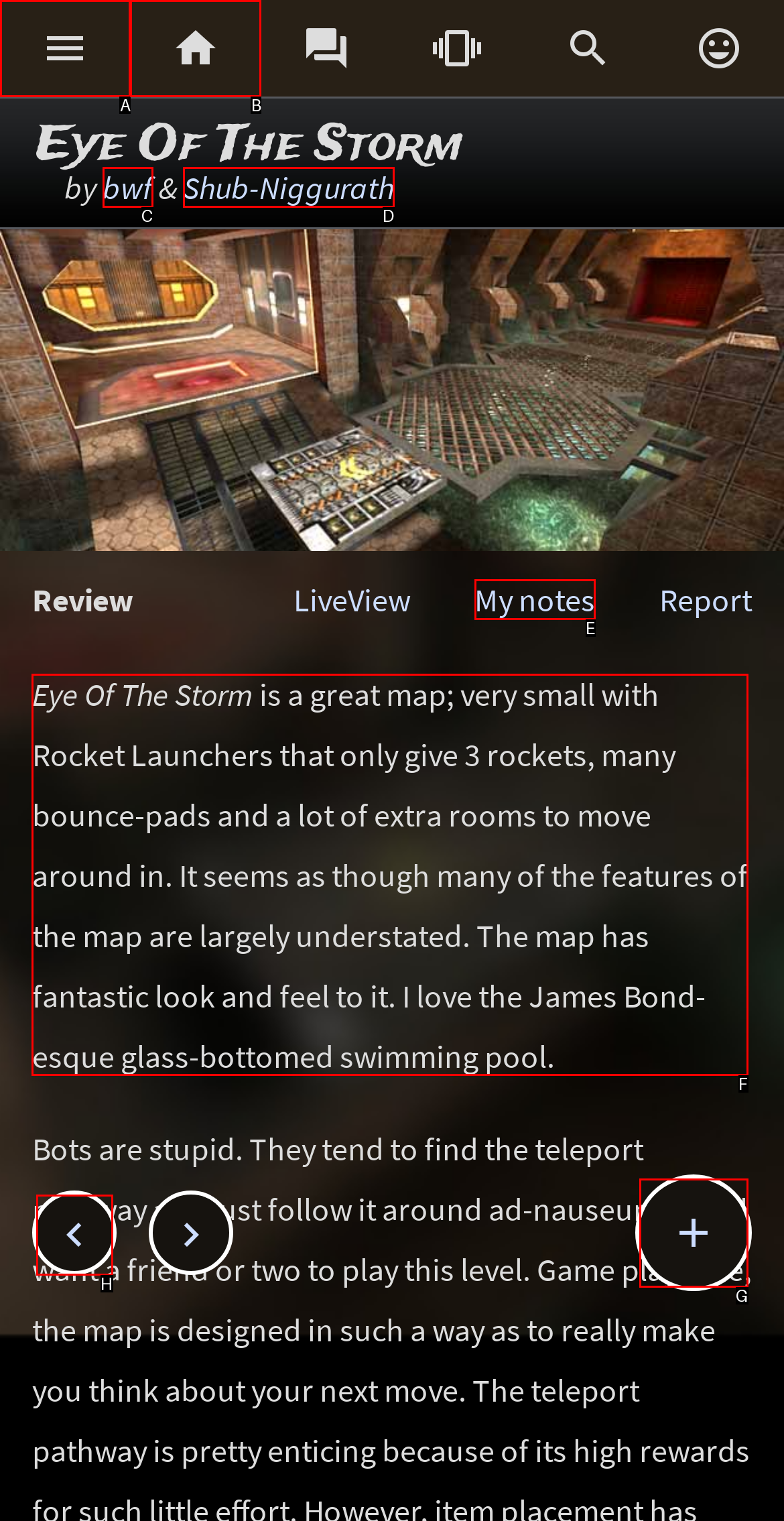Determine the right option to click to perform this task: Read the review
Answer with the correct letter from the given choices directly.

F